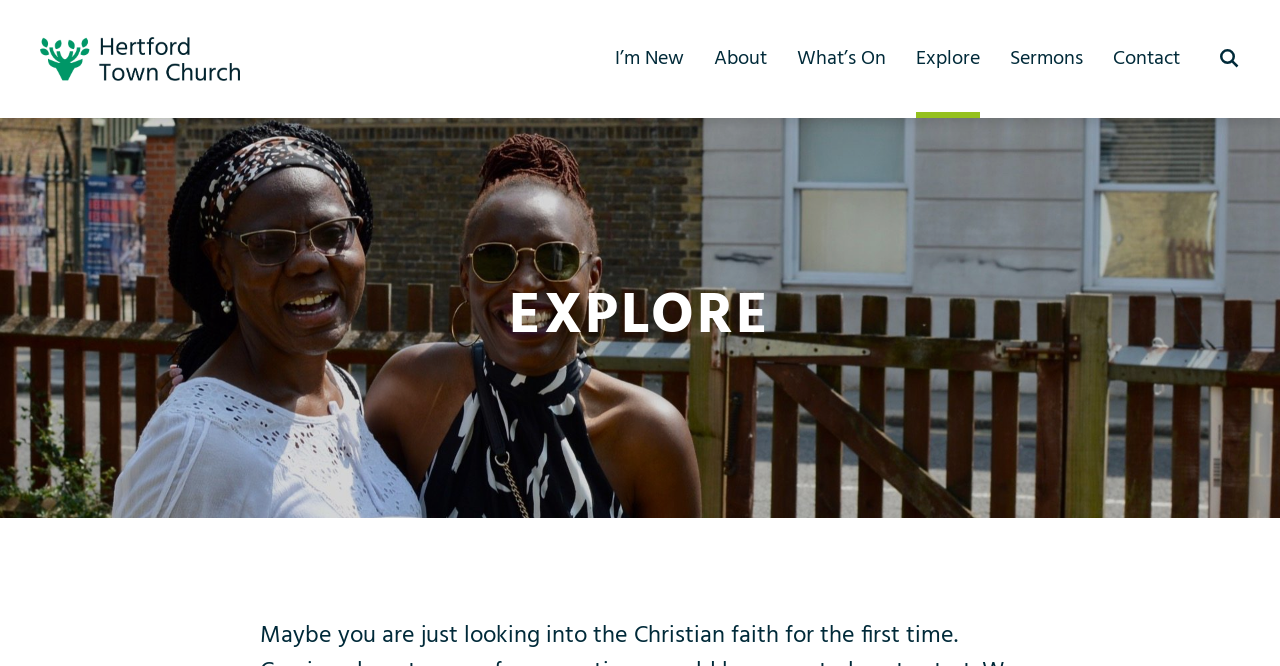Find the bounding box coordinates for the area you need to click to carry out the instruction: "search for something". The coordinates should be four float numbers between 0 and 1, indicated as [left, top, right, bottom].

[0.953, 0.0, 0.969, 0.177]